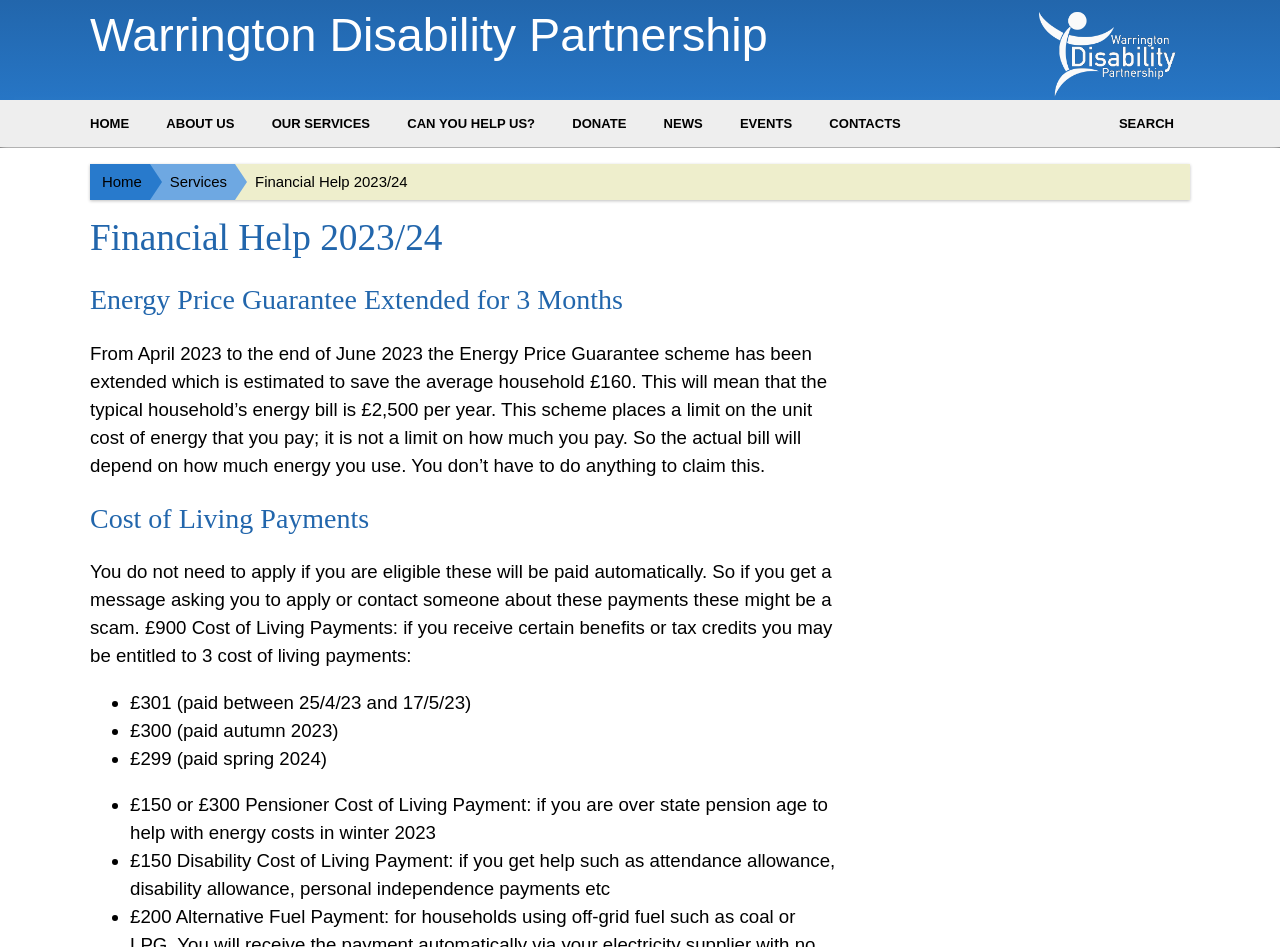Please answer the following query using a single word or phrase: 
What is the purpose of the cost of living payments?

To help with energy costs